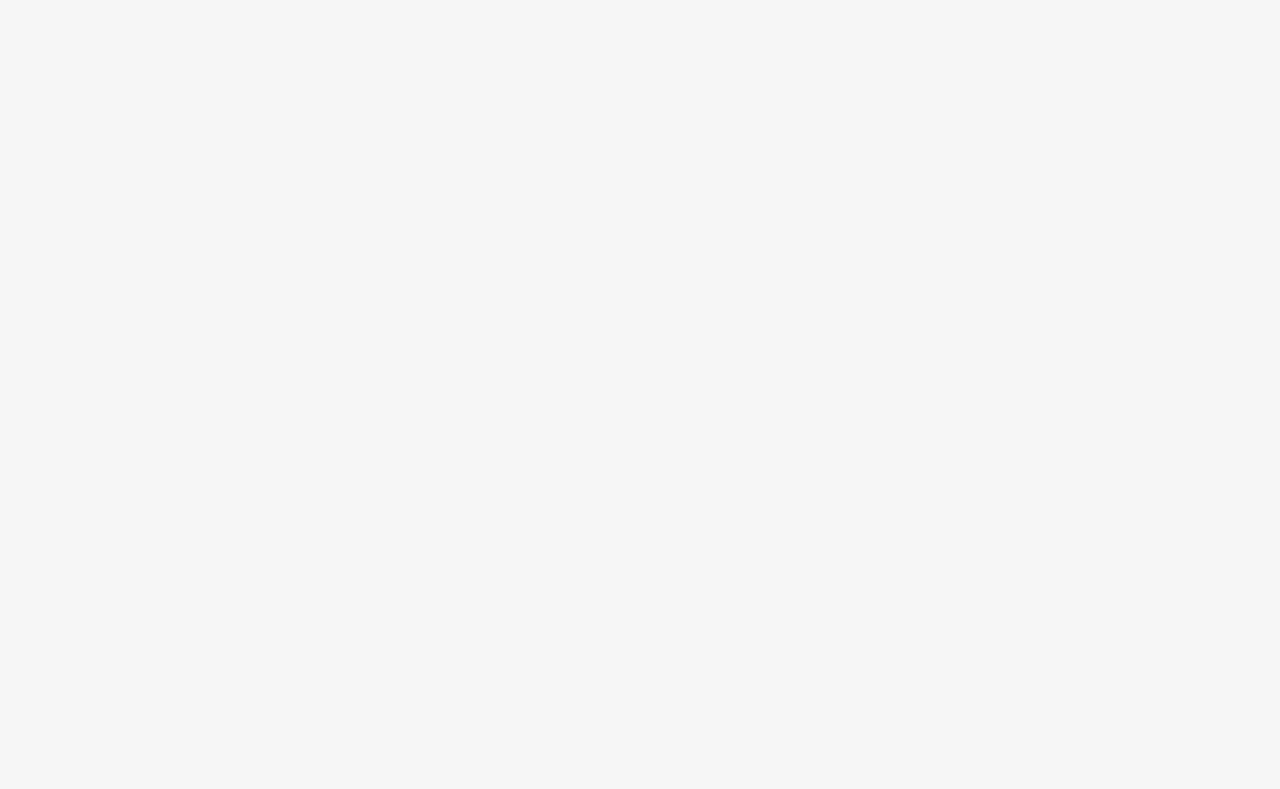Could you determine the bounding box coordinates of the clickable element to complete the instruction: "Read more about In A Solid State"? Provide the coordinates as four float numbers between 0 and 1, i.e., [left, top, right, bottom].

[0.118, 0.451, 0.198, 0.501]